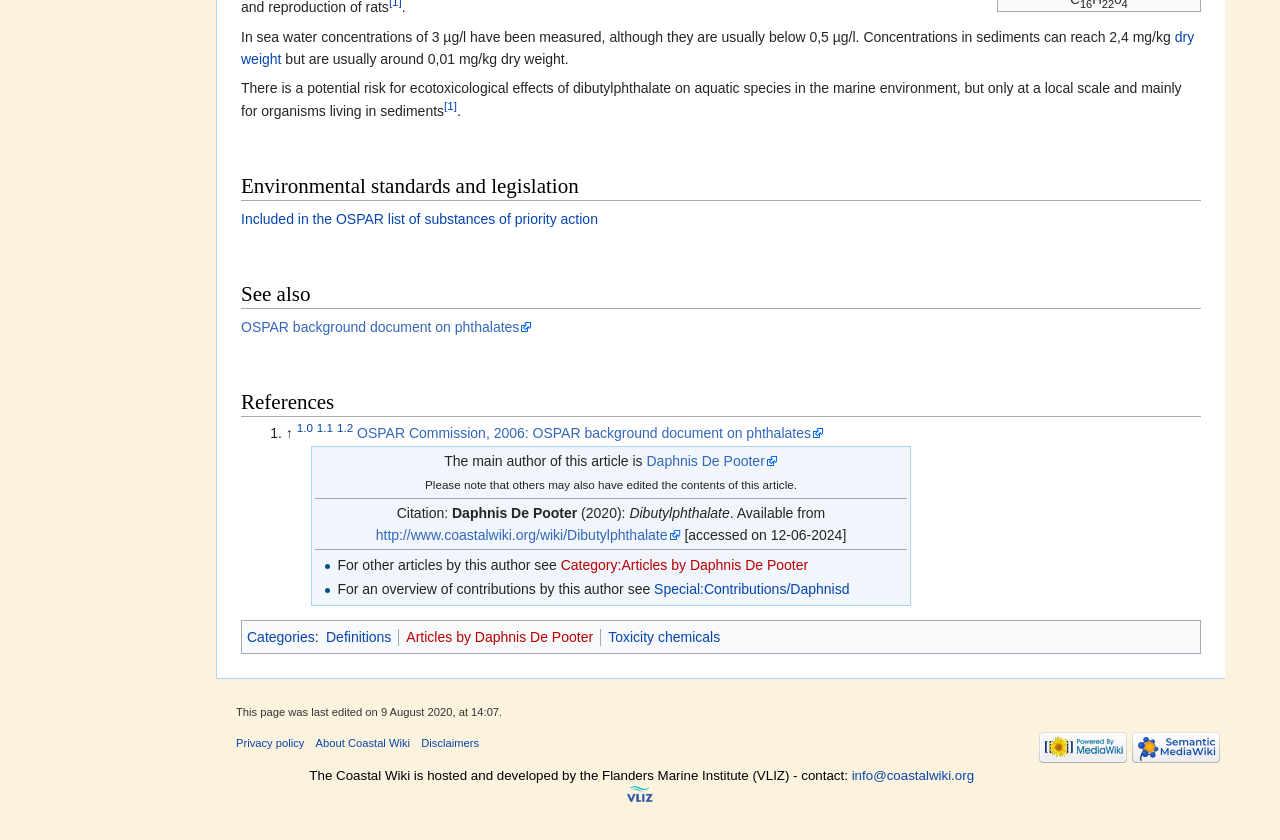Given the description "About Coastal Wiki", provide the bounding box coordinates of the corresponding UI element.

[0.247, 0.877, 0.32, 0.891]